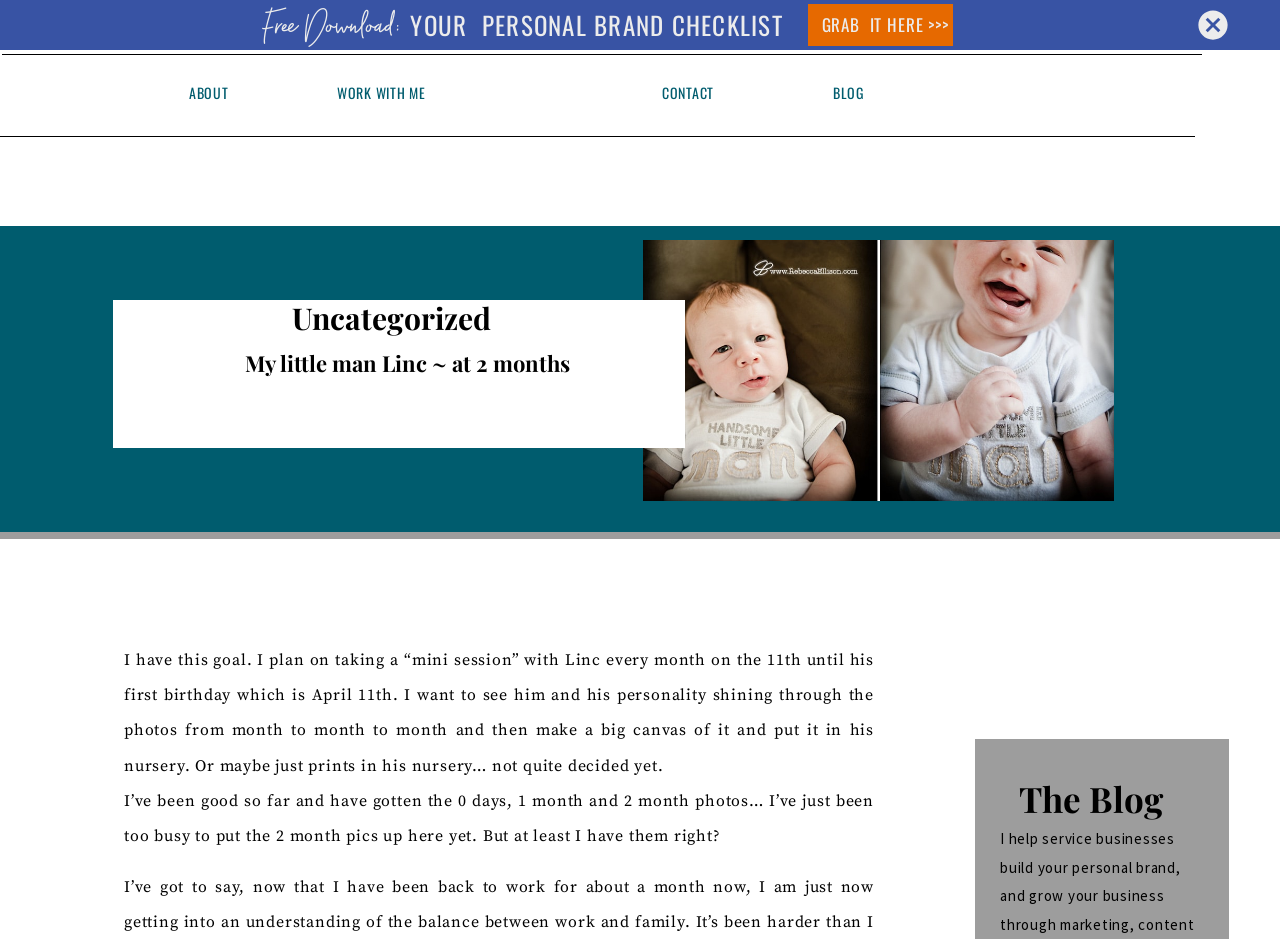Identify the bounding box coordinates of the clickable section necessary to follow the following instruction: "Shop with Premom". The coordinates should be presented as four float numbers from 0 to 1, i.e., [left, top, right, bottom].

None